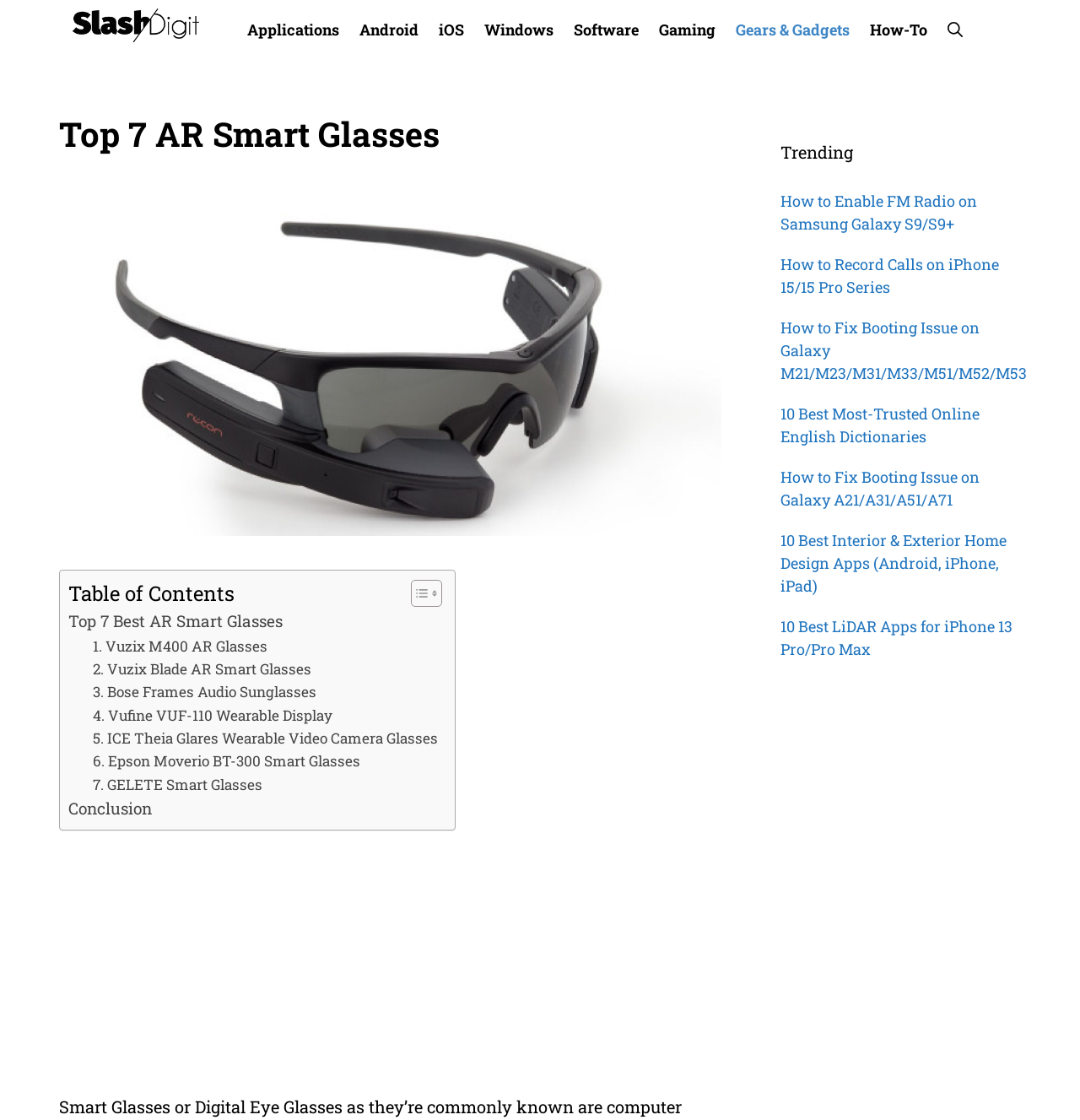Please answer the following question as detailed as possible based on the image: 
What is the main topic of this webpage?

Based on the webpage's content, including the heading 'Top 7 AR Smart Glasses' and the list of links to different AR smart glasses, it is clear that the main topic of this webpage is AR smart glasses.